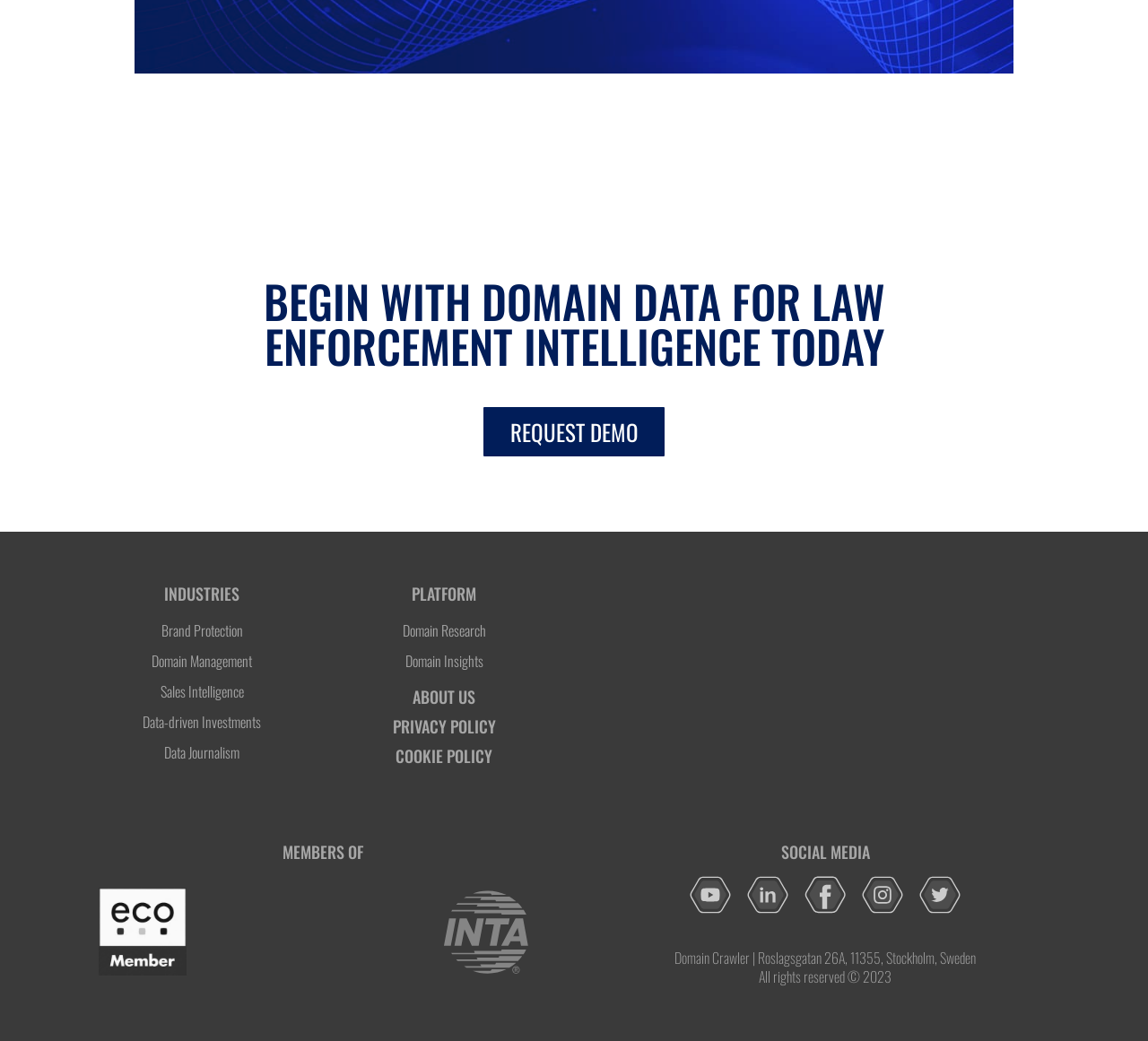Please identify the bounding box coordinates of the area that needs to be clicked to fulfill the following instruction: "go to home page."

None